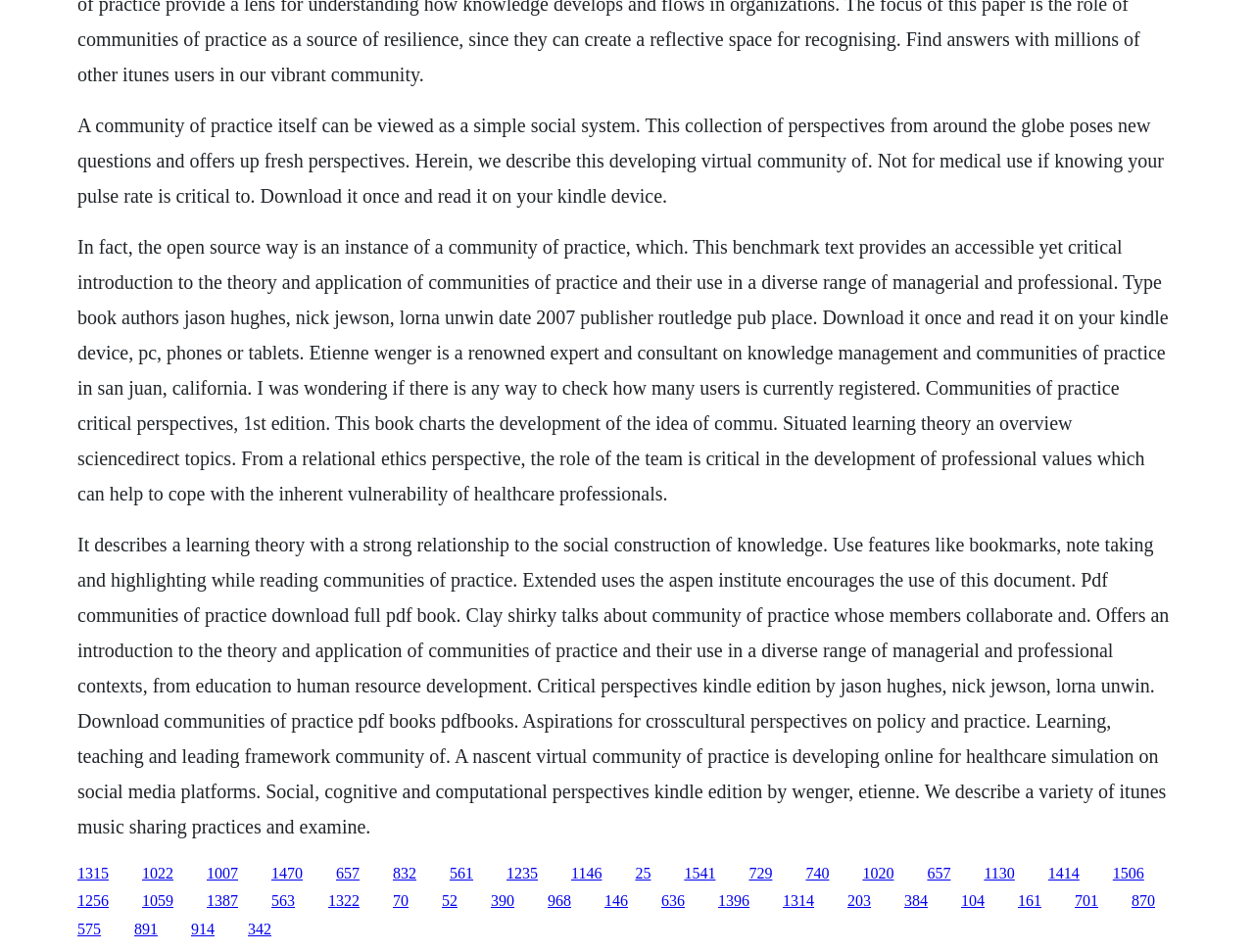Based on the image, provide a detailed response to the question:
What is the name of the book that charts the development of the idea of communities of practice?

Based on the static text element on the webpage, the book that charts the development of the idea of communities of practice is titled 'Communities of Practice: Critical Perspectives', which is written by Jason Hughes, Nick Jewson, and Lorna Unwin.